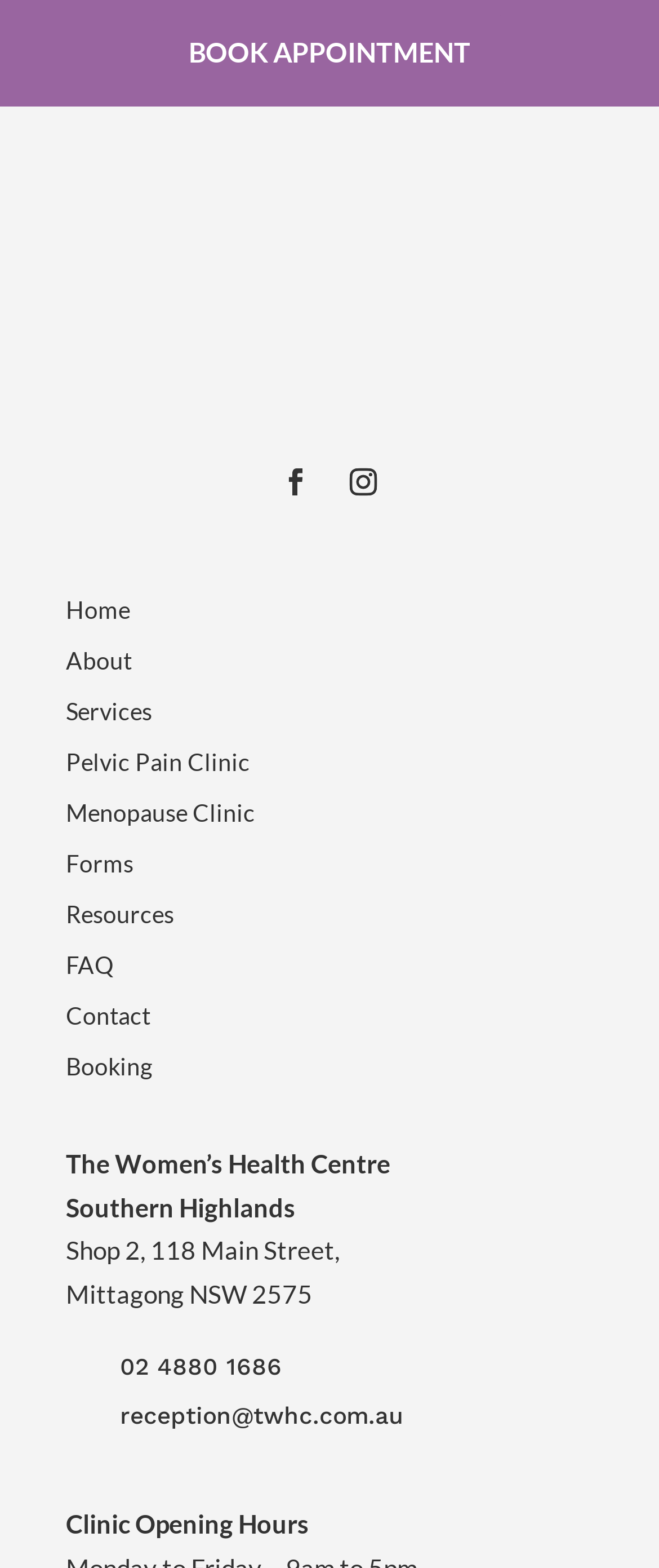Select the bounding box coordinates of the element I need to click to carry out the following instruction: "Click the BOOK APPOINTMENT link".

[0.229, 0.01, 0.771, 0.057]